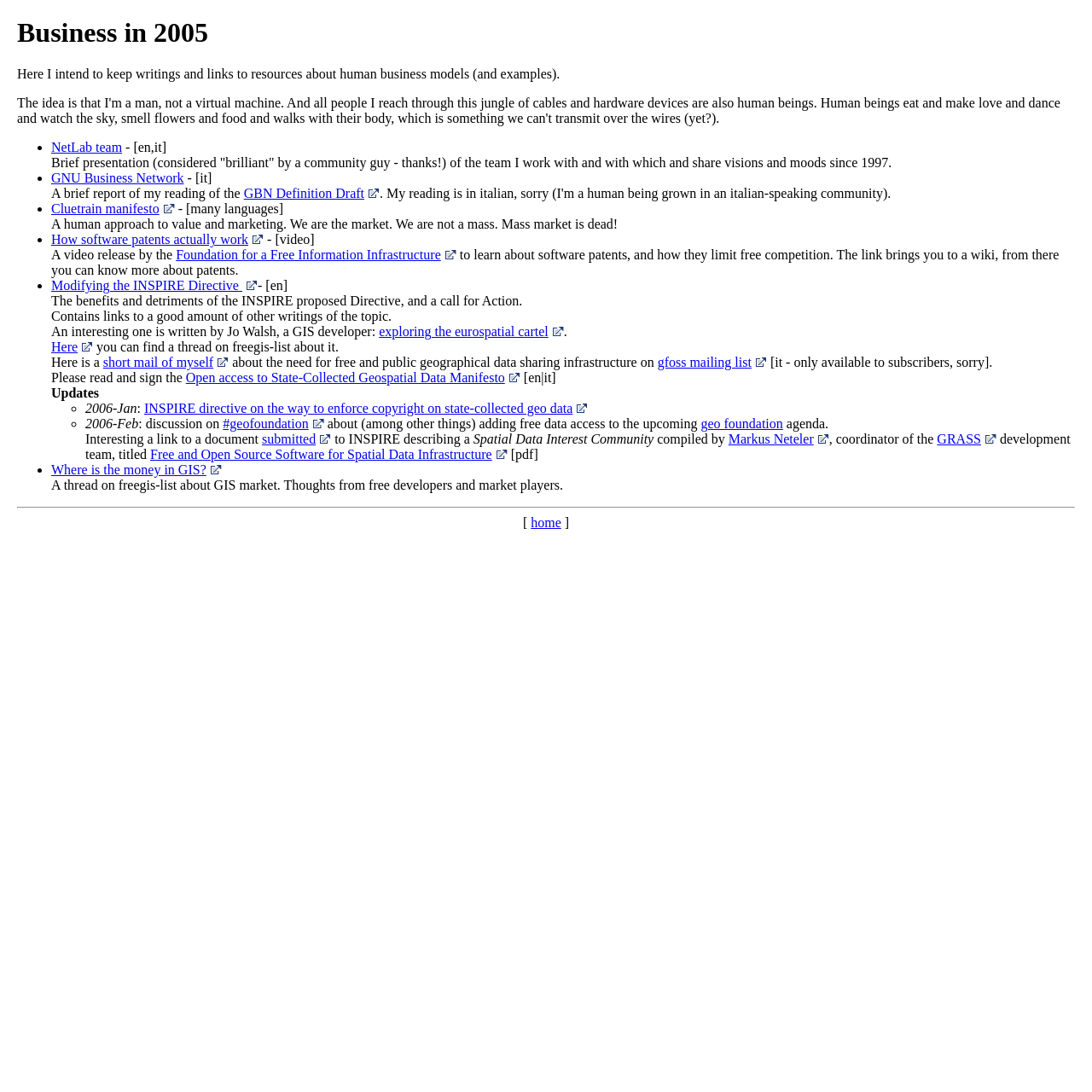Point out the bounding box coordinates of the section to click in order to follow this instruction: "Check updates".

[0.047, 0.353, 0.091, 0.367]